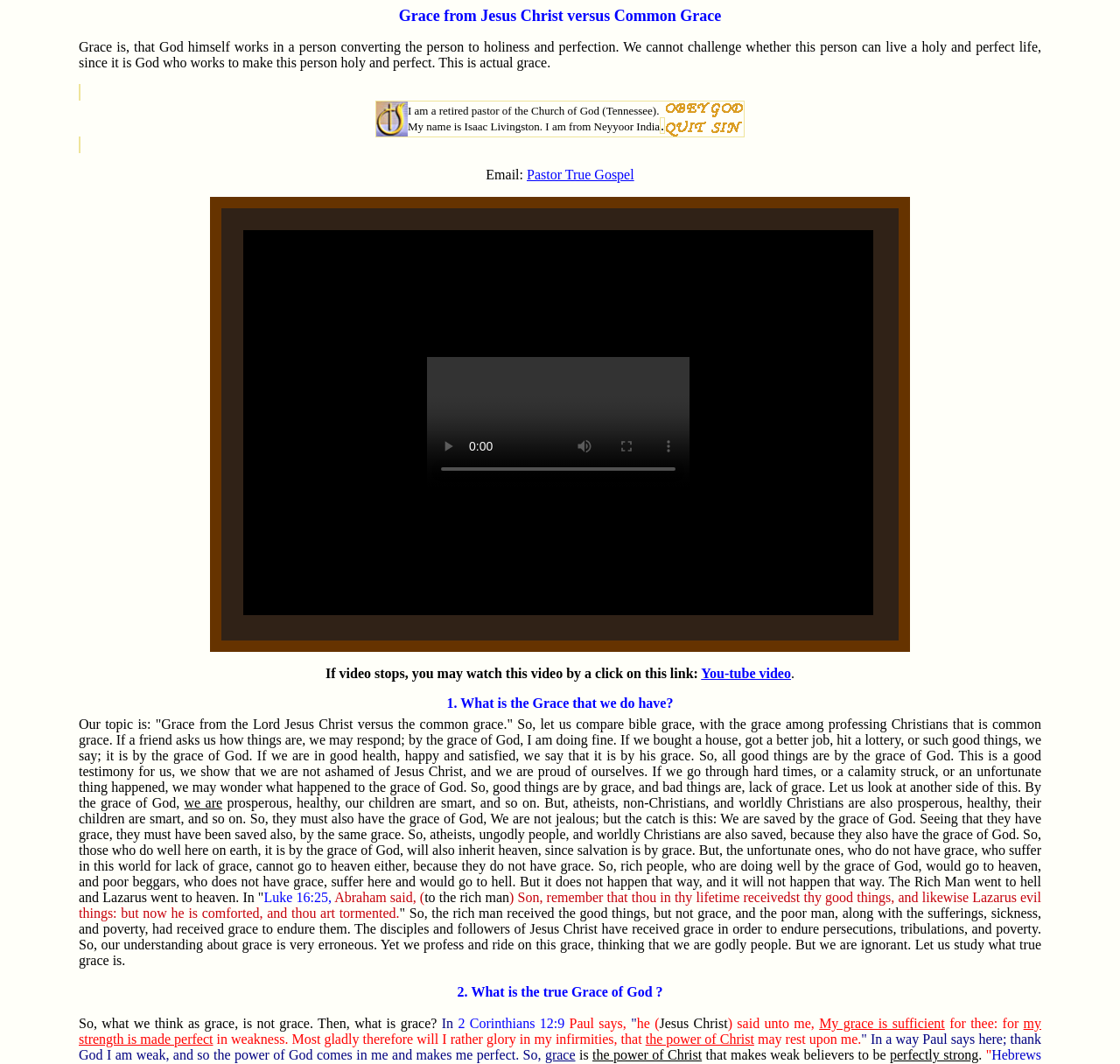Illustrate the webpage's structure and main components comprehensively.

The webpage is about the concept of grace, specifically the difference between common grace and the true grace of God. At the top, there is a heading "Grace from Jesus Christ versus Common Grace" followed by a brief description of what grace is. Below this, there is a table with two columns, each containing an image and some text. The text in the left column is about the author, Isaac Livingston, a retired pastor from India, while the right column has an image and no text.

Underneath the table, there is a section with an email address and a link to "Pastor True Gospel". Below this, there is a large block of text that discusses the concept of common grace, where people attribute good things in their lives to God's grace, but also wonder why bad things happen if God is gracious. The text argues that this understanding of grace is erroneous and that true grace is not about material prosperity or good health, but about the power of Christ that makes believers strong in their weaknesses.

The text is divided into sections with headings, such as "1. What is the Grace that we do have?" and "2. What is the true Grace of God?". There are also Bible verses quoted, including Luke 16:25 and 2 Corinthians 12:9, which are used to support the argument about the true nature of grace.

At the bottom of the page, there is a link to a YouTube video and a note that if the video stops, the user can click on the link to watch it. There is also a plugin object that appears to be a video player, but it is disabled.